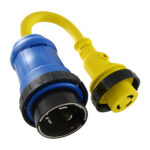What is the model number of the pigtail adapter?
Refer to the image and give a detailed response to the question.

The caption specifically mentions that 'this particular model is the SS2-50P to L5-30R Pigtail Adapter', which directly answers the question.